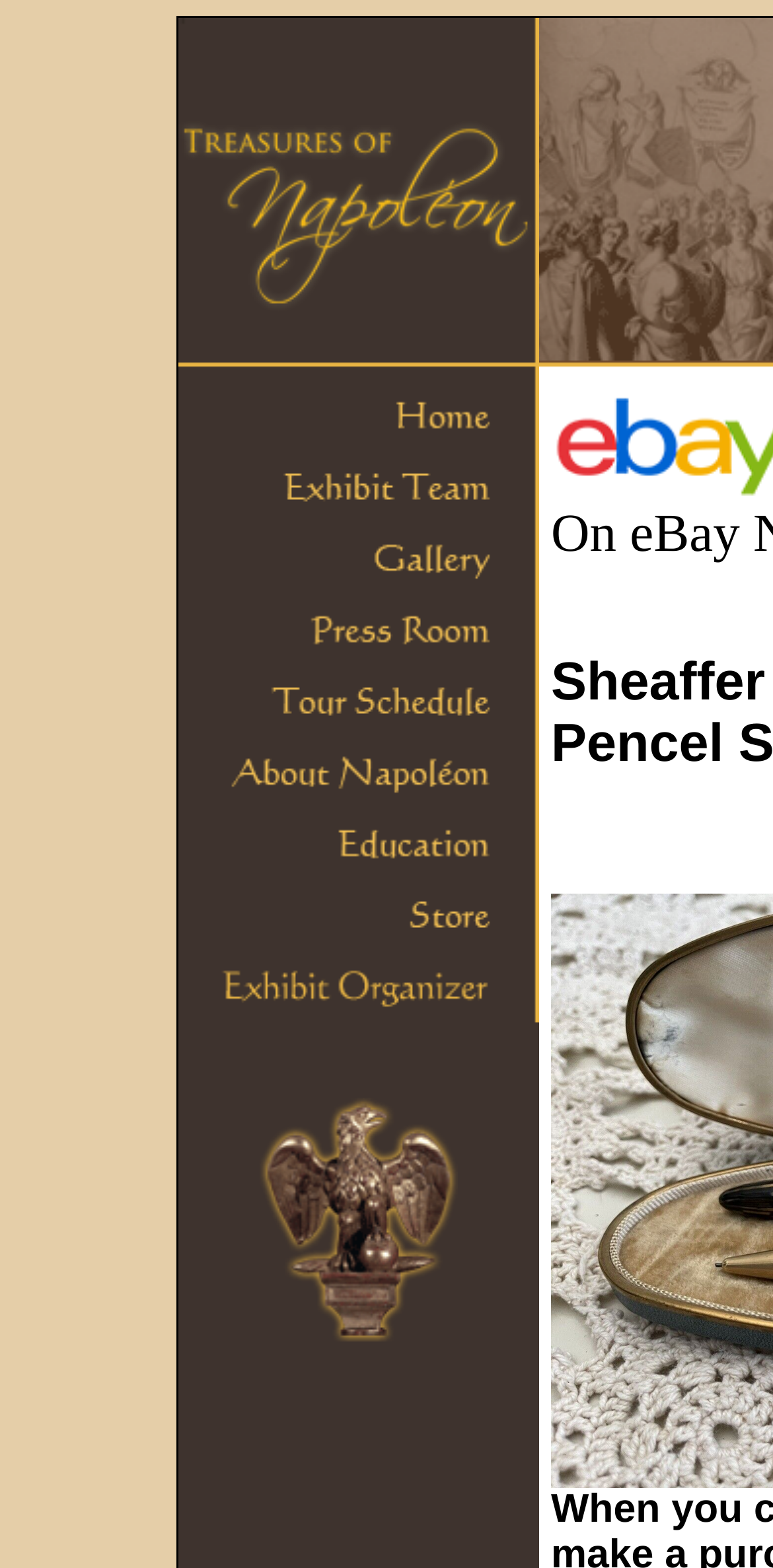Please provide a brief answer to the following inquiry using a single word or phrase:
How many elements are in the root element?

1